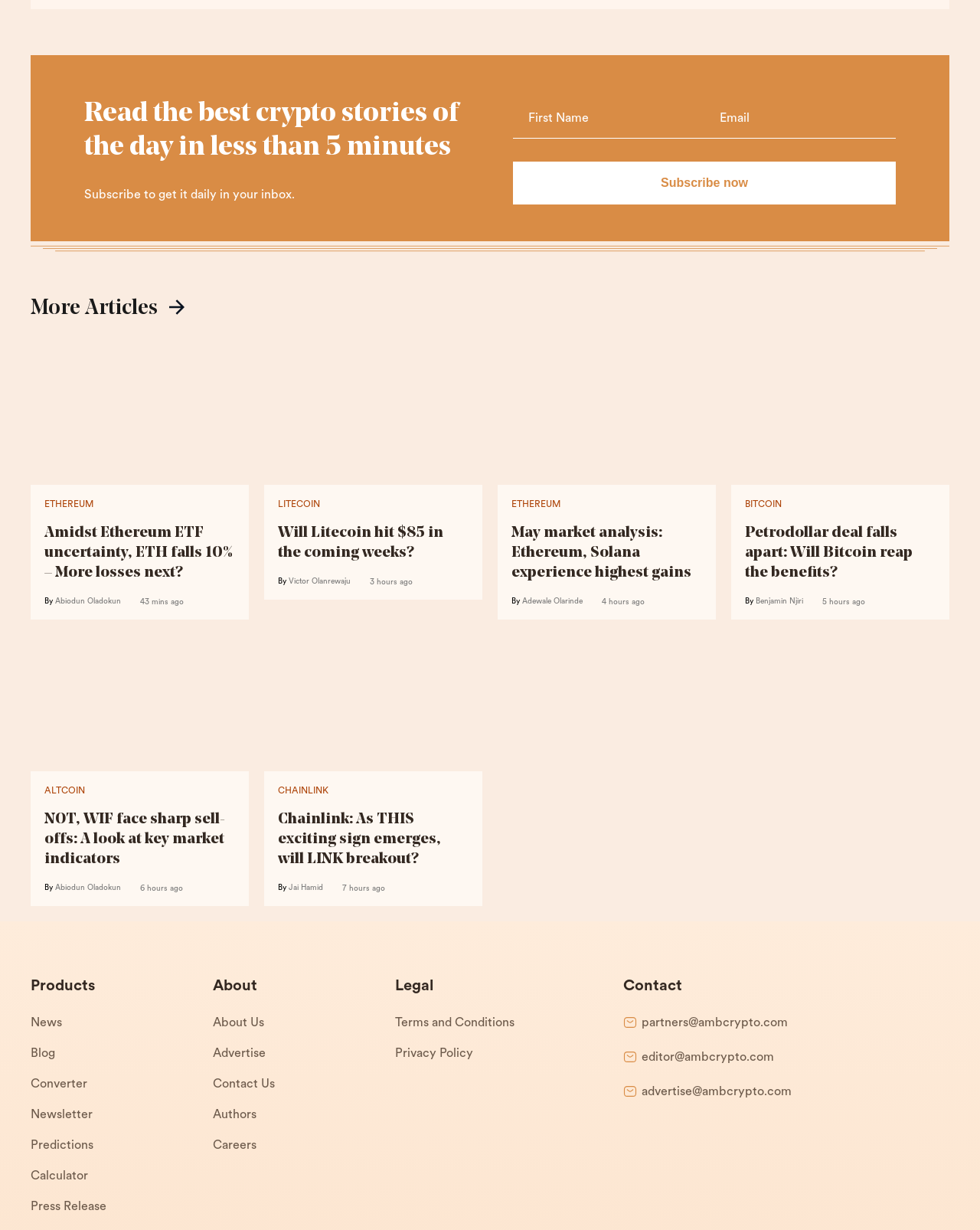Please respond to the question with a concise word or phrase:
What is the time frame for the articles on this webpage?

Less than a day